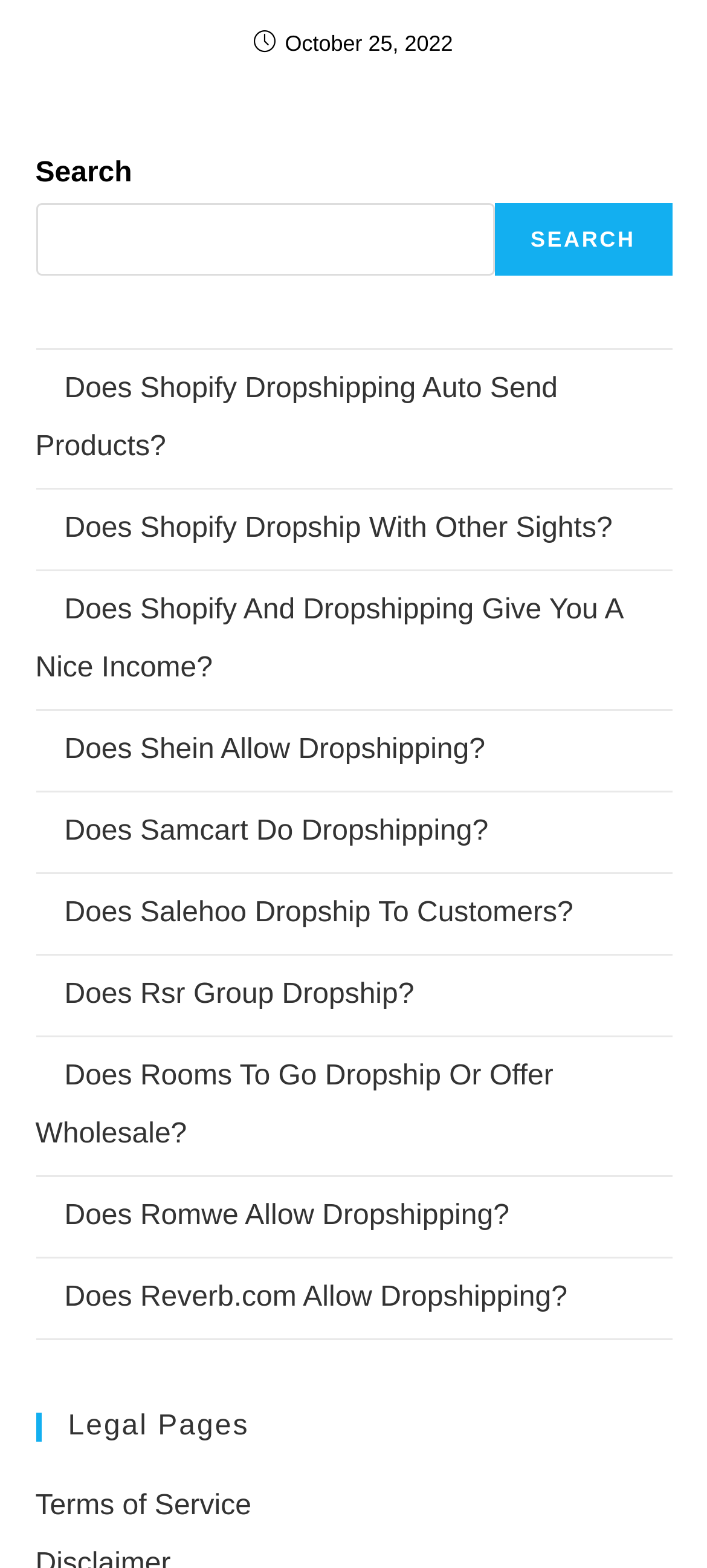Provide your answer to the question using just one word or phrase: What is the current date?

October 25, 2022